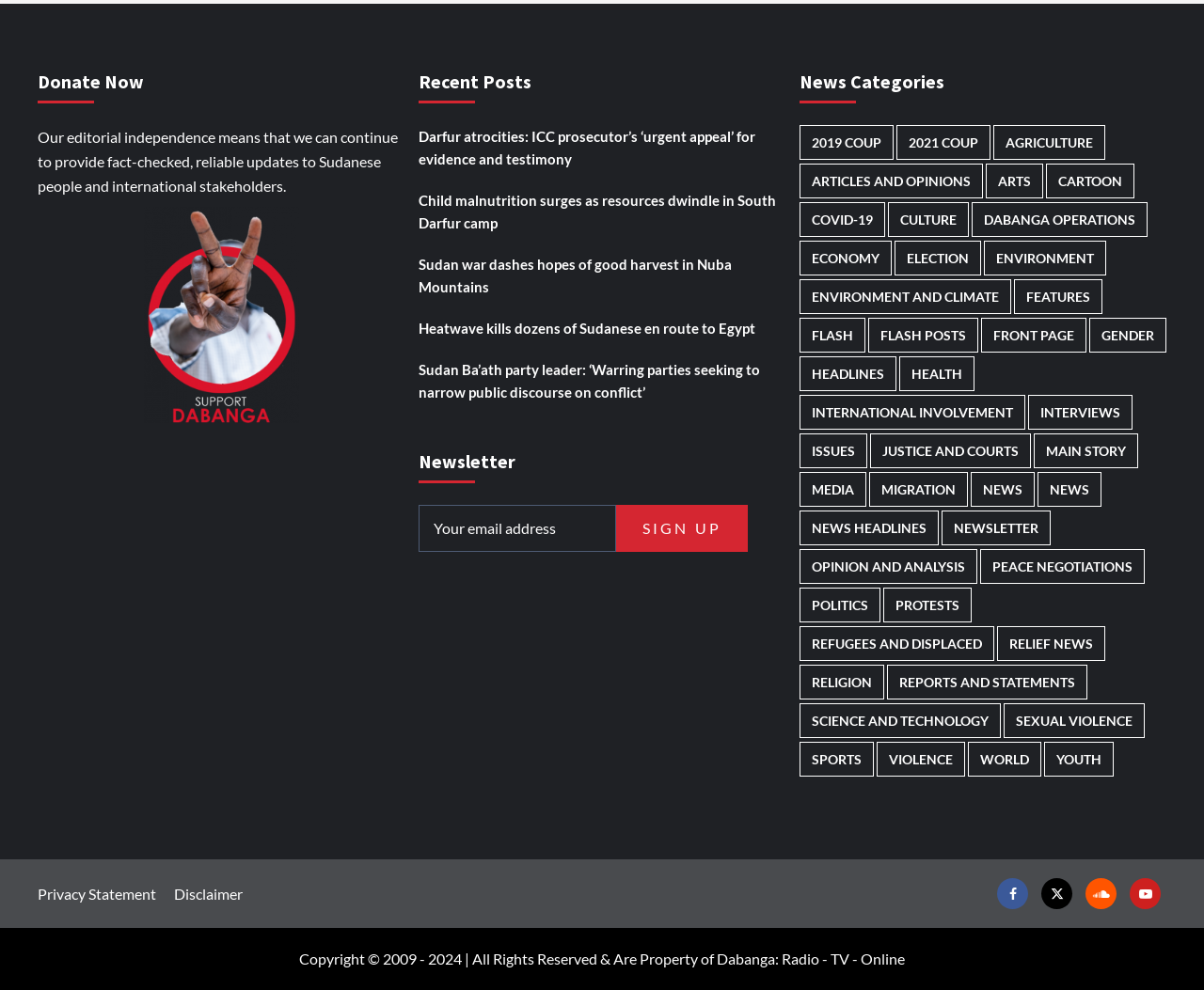For the following element description, predict the bounding box coordinates in the format (top-left x, top-left y, bottom-right x, bottom-right y). All values should be floating point numbers between 0 and 1. Description: Main Story

[0.859, 0.438, 0.945, 0.473]